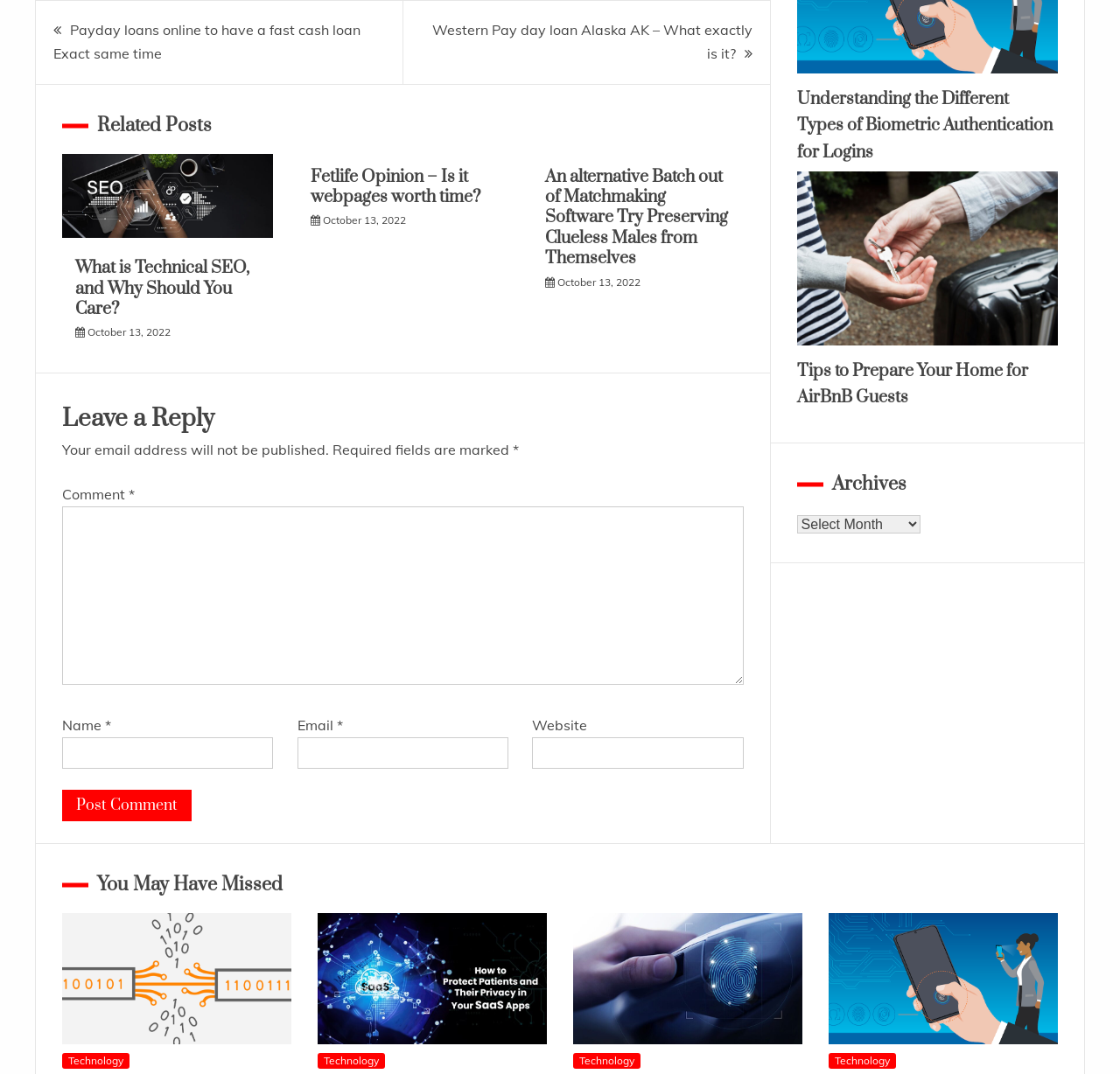Highlight the bounding box coordinates of the element that should be clicked to carry out the following instruction: "Click on the 'What is Technical SEO, and Why Should You Care?' link". The coordinates must be given as four float numbers ranging from 0 to 1, i.e., [left, top, right, bottom].

[0.067, 0.24, 0.223, 0.298]